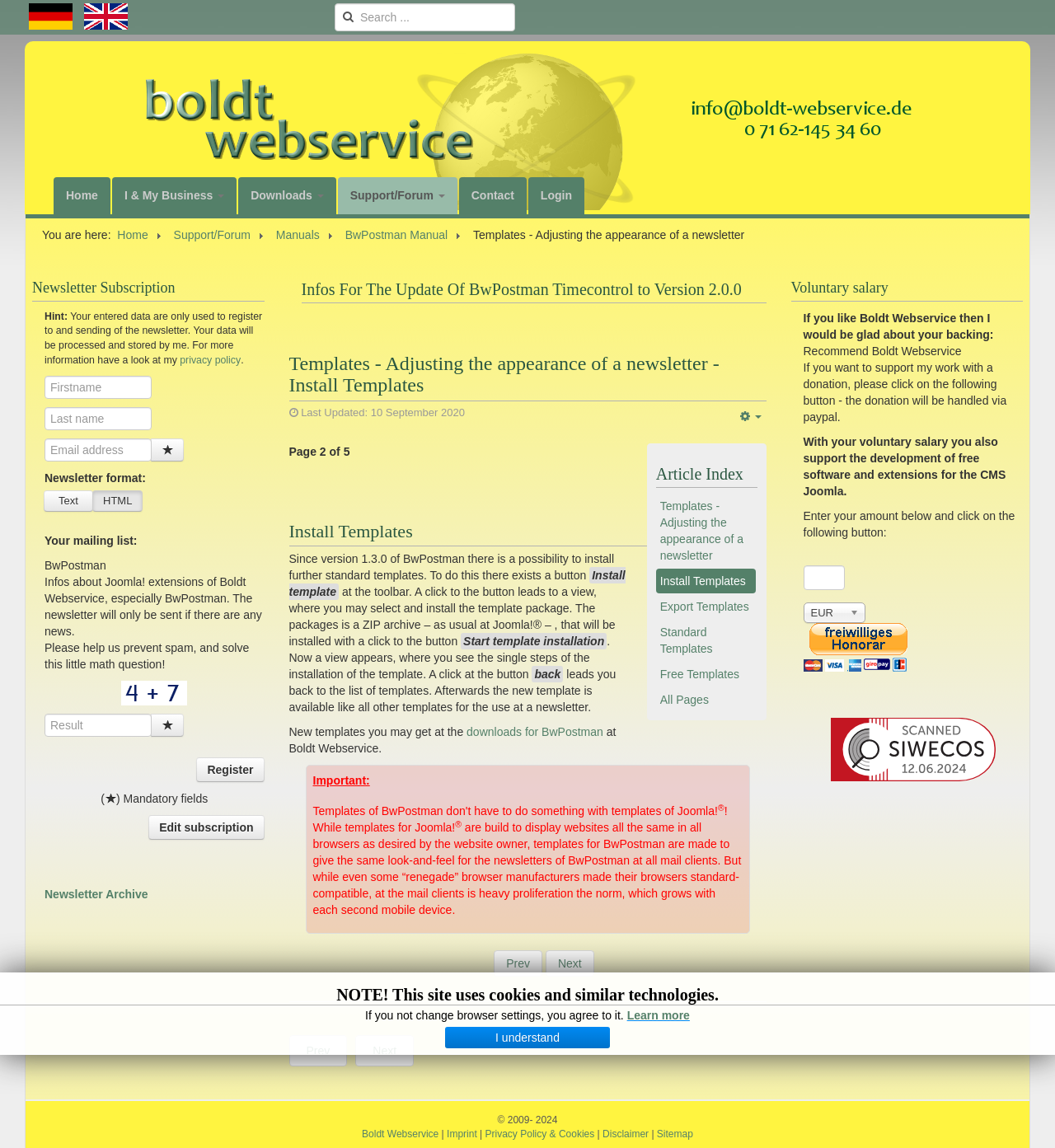What is the topic of the article?
Could you give a comprehensive explanation in response to this question?

I can see that there is a heading 'Templates - Adjusting the appearance of a newsletter' on the webpage, which suggests that the topic of the article is about adjusting the appearance of a newsletter using templates.